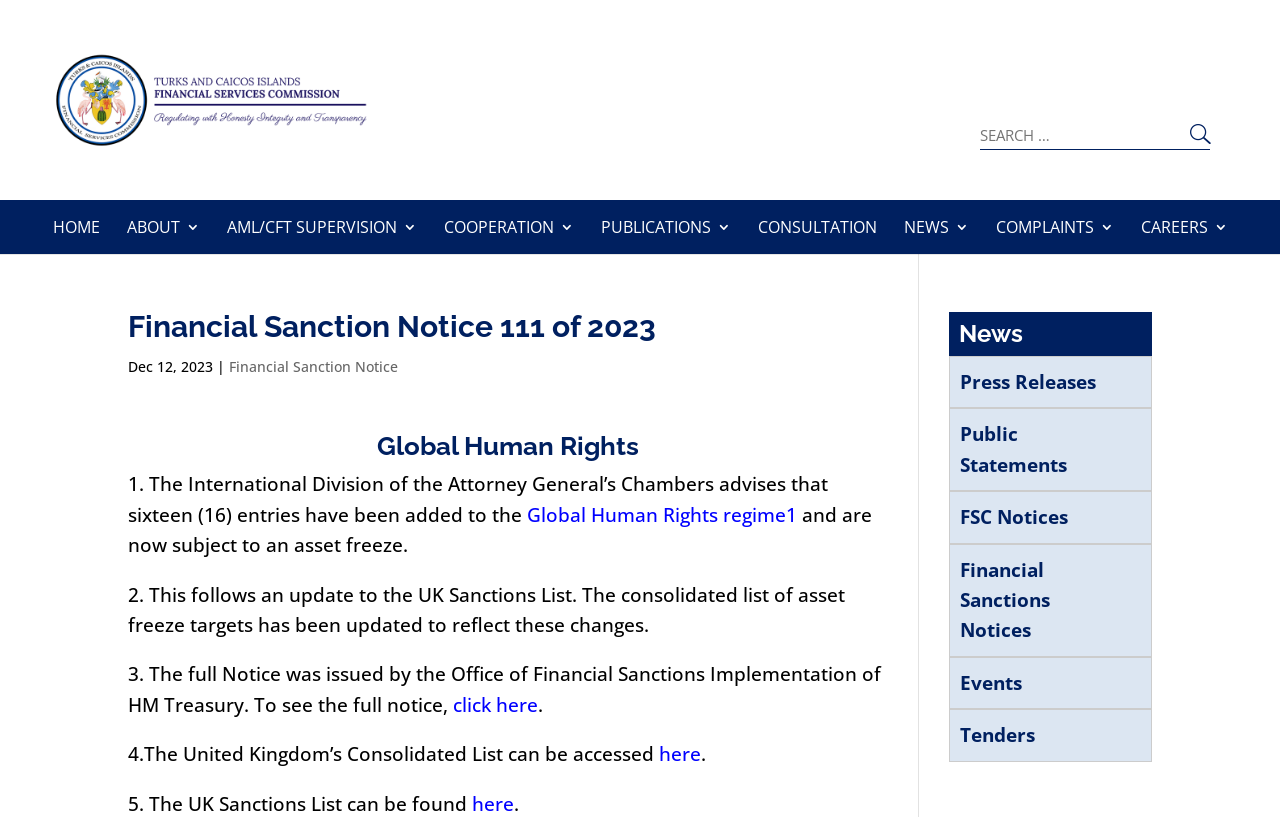Please indicate the bounding box coordinates for the clickable area to complete the following task: "Click on the TCIFSC logo". The coordinates should be specified as four float numbers between 0 and 1, i.e., [left, top, right, bottom].

[0.039, 0.012, 0.516, 0.233]